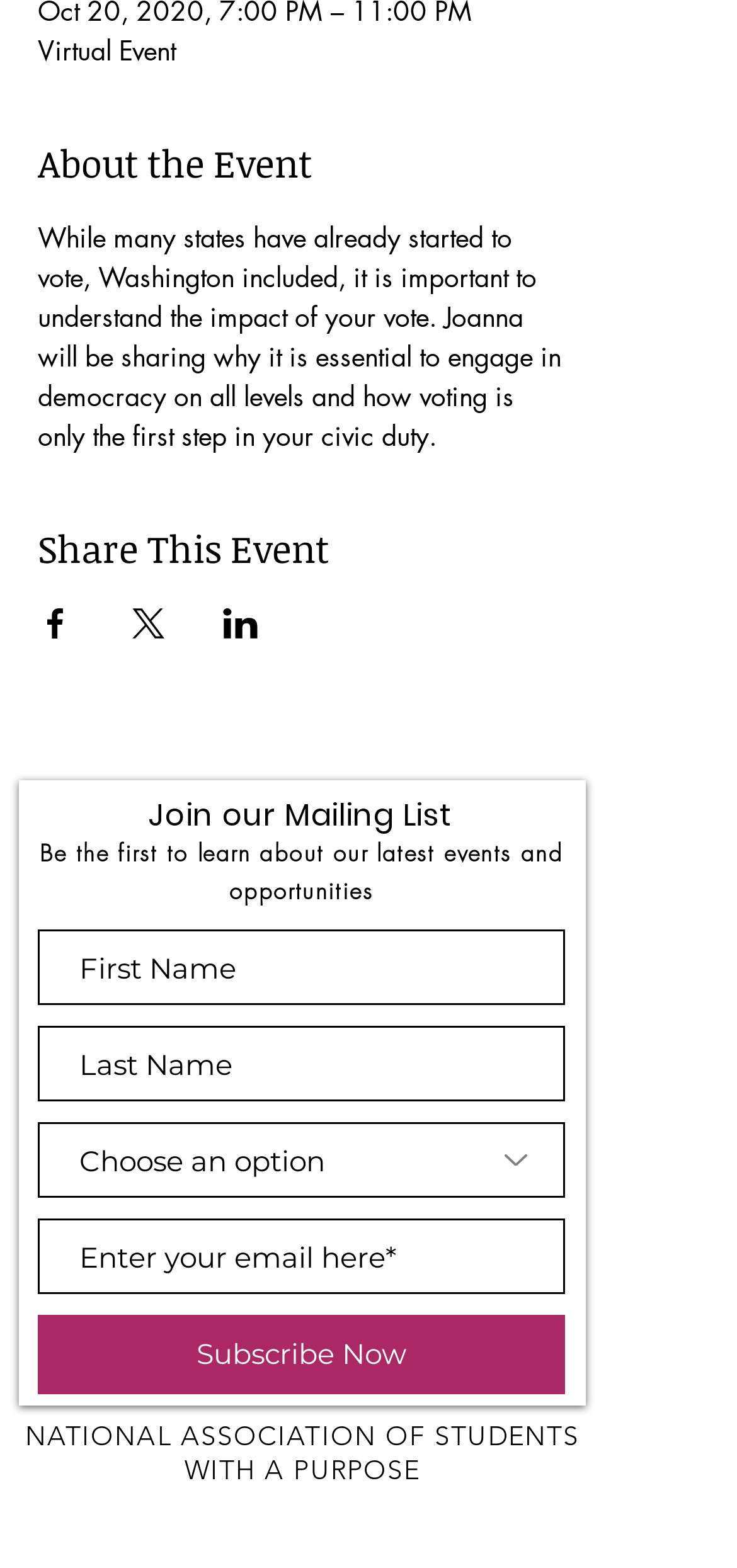Identify the bounding box coordinates of the clickable region necessary to fulfill the following instruction: "Enter first name". The bounding box coordinates should be four float numbers between 0 and 1, i.e., [left, top, right, bottom].

[0.051, 0.593, 0.767, 0.641]